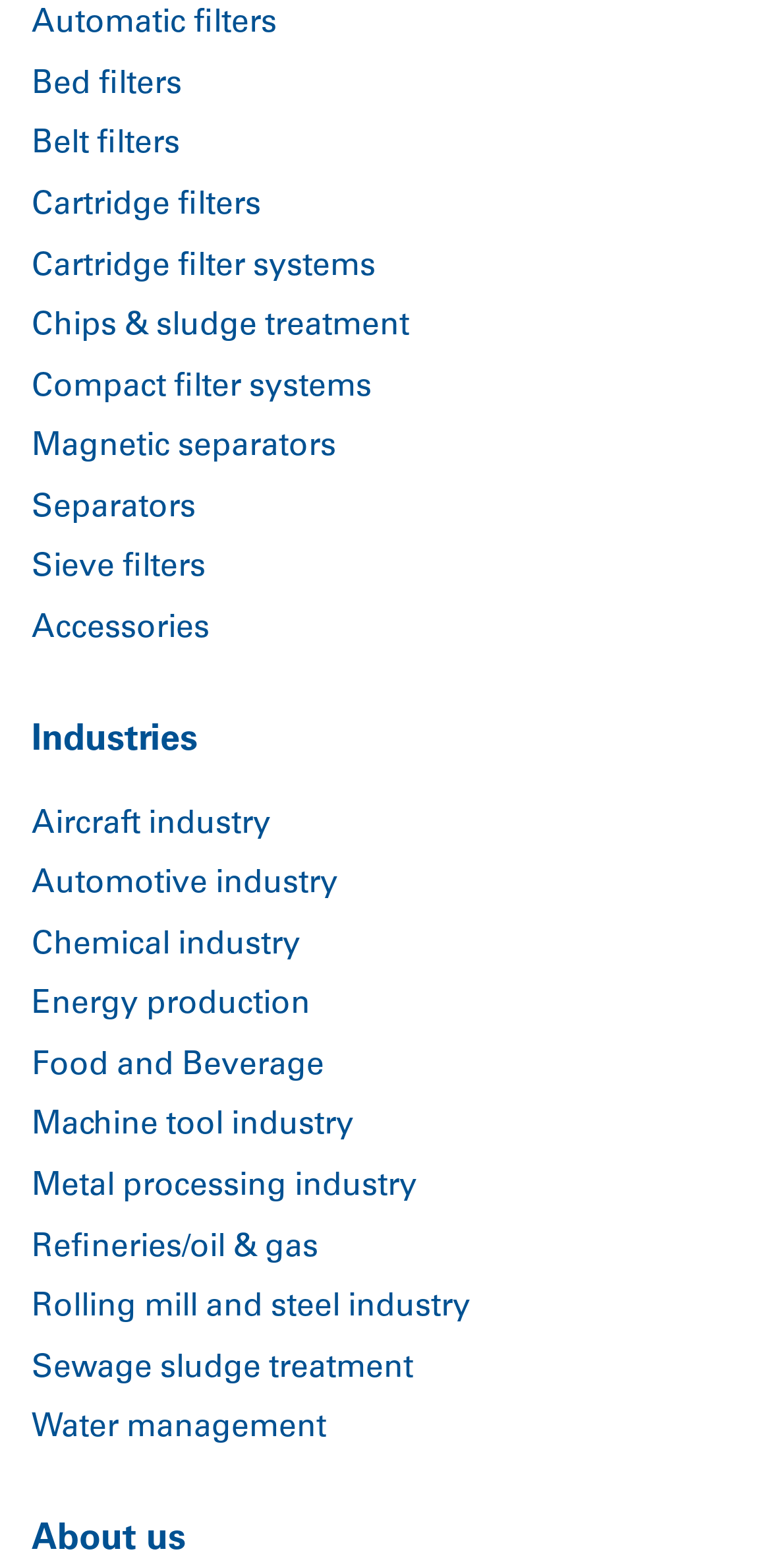What is the first type of filter listed on the webpage?
Based on the visual content, answer with a single word or a brief phrase.

Automatic filters